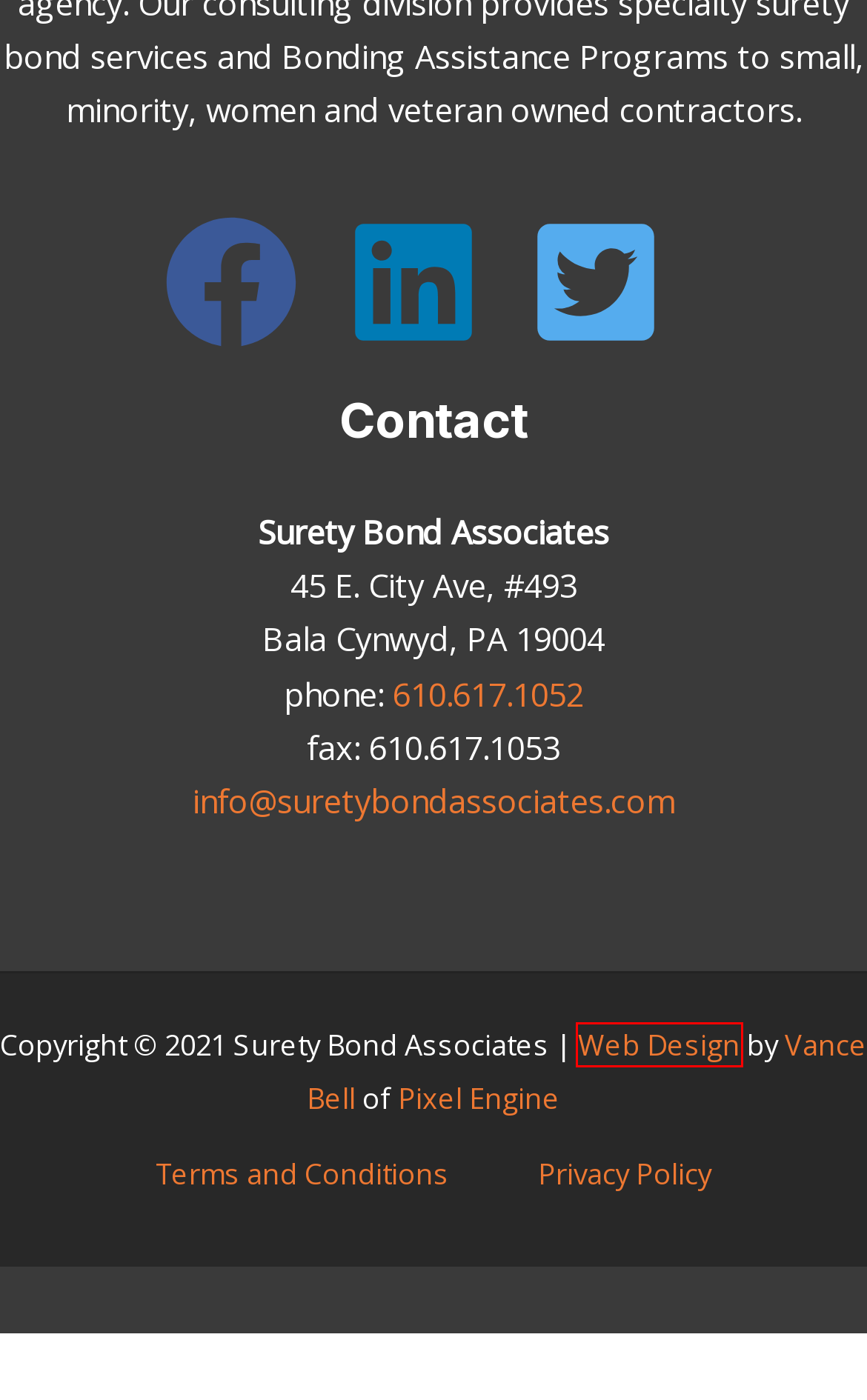You are provided a screenshot of a webpage featuring a red bounding box around a UI element. Choose the webpage description that most accurately represents the new webpage after clicking the element within the red bounding box. Here are the candidates:
A. Web design, web development, marketing in Philadelphia
B. Bonds: An Important Weapon In Any Contractor’s Arsenal - Surety Bond Associates
C. Privacy Policy - Surety Bond Associates
D. Terms and Conditions - Surety Bond Associates
E. NEW City of Philadelphia Demolition Contractor License Bond - Surety Bond Associates
F. Contact Us - Surety Bond Associates
G. Surety Bond Associates Welcomes Commonwealth Insurance Company Customers - Surety Bond Associates
H. 2020-2021 NYC SBS Bond Readiness and Bonding Services Program - Surety Bond Associates

A